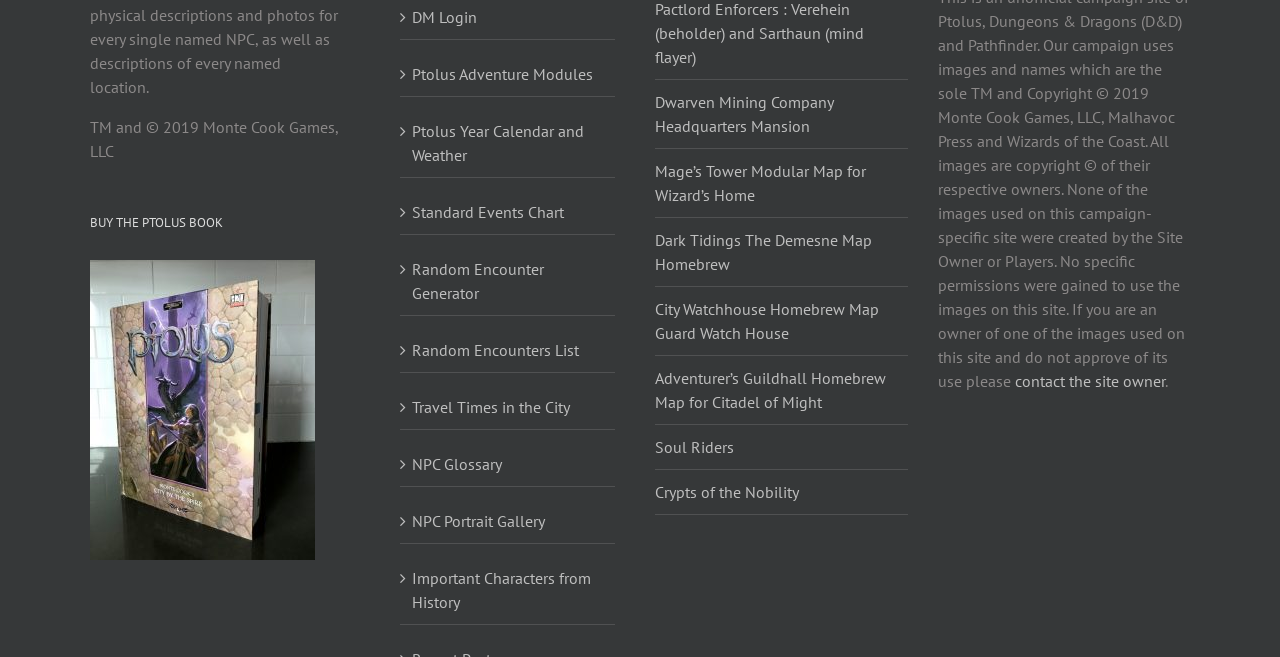Answer the question briefly using a single word or phrase: 
What is the copyright year of Monte Cook Games, LLC?

2019